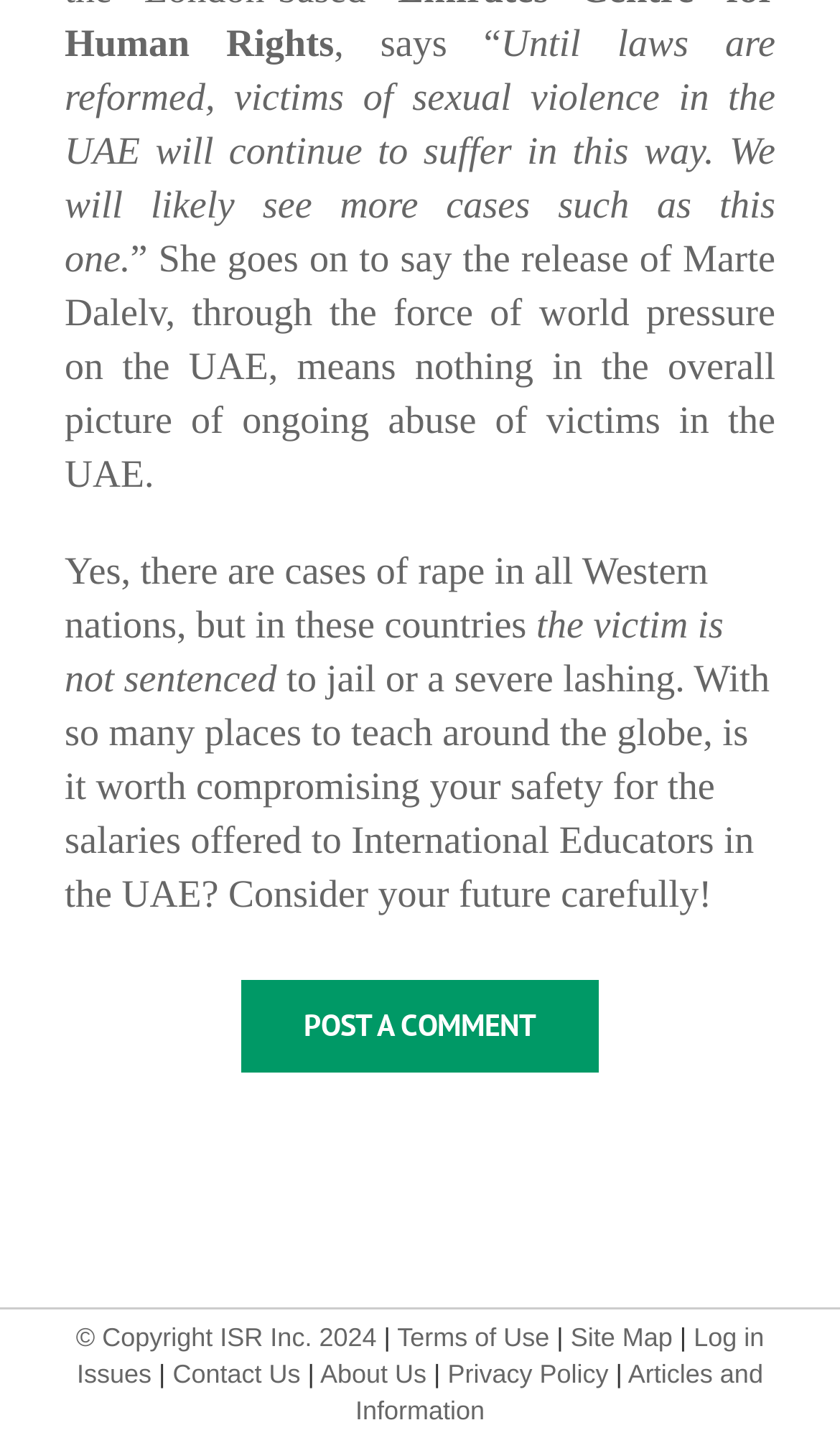Find the bounding box coordinates for the HTML element described in this sentence: "Privacy Policy". Provide the coordinates as four float numbers between 0 and 1, in the format [left, top, right, bottom].

[0.533, 0.942, 0.724, 0.963]